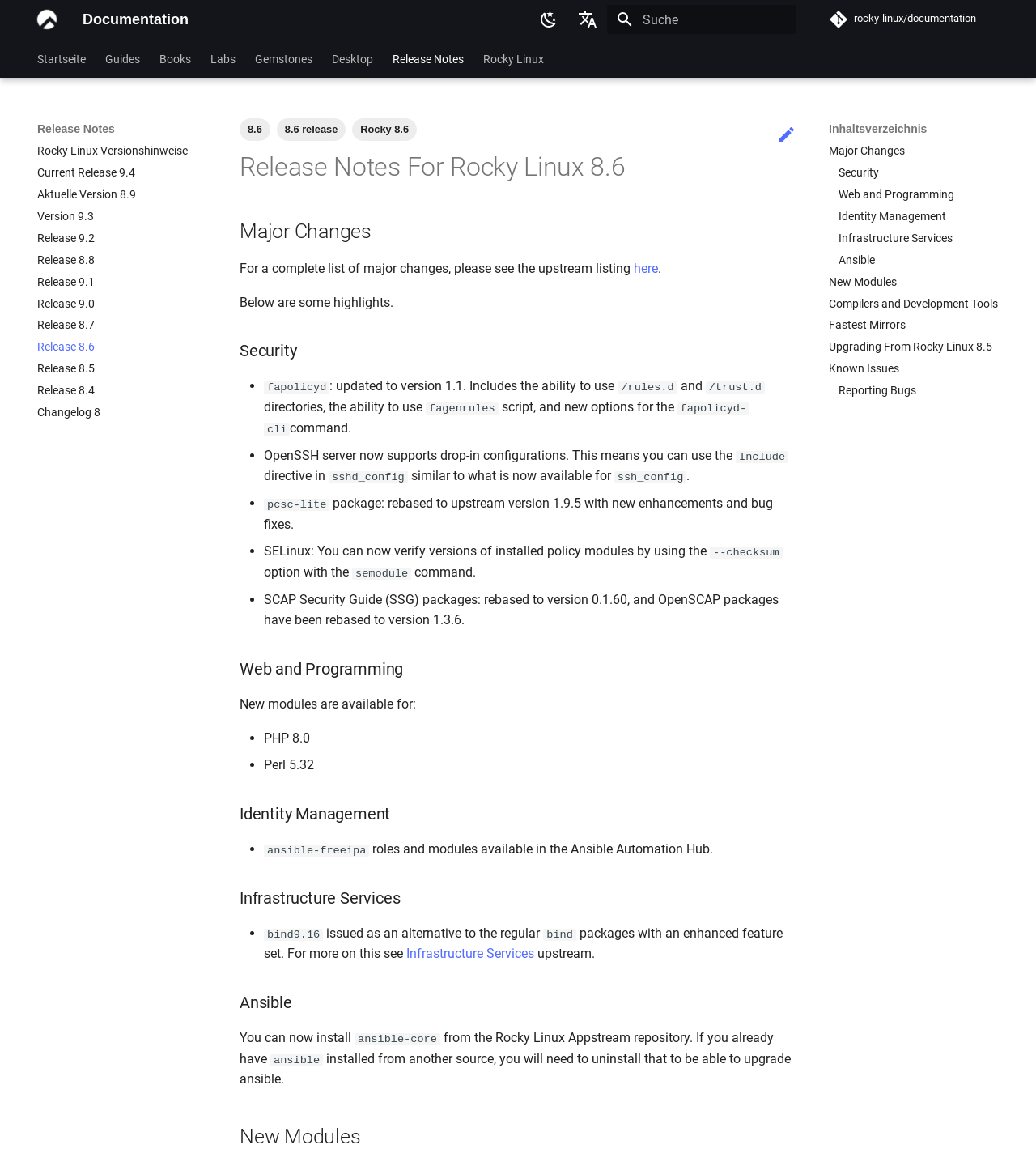Extract the main heading from the webpage content.

Release Notes For Rocky Linux 8.6¶